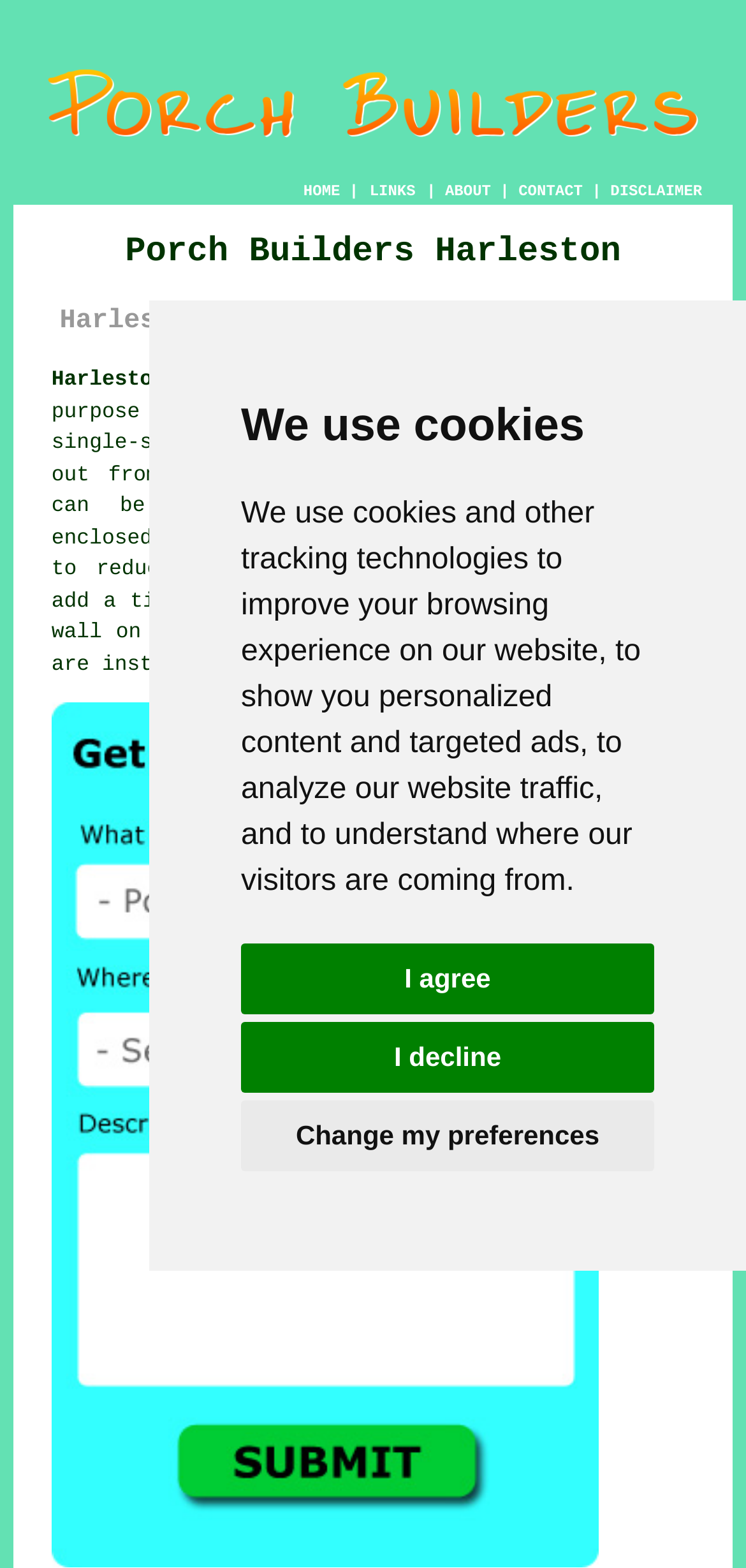Please identify the bounding box coordinates of the element I should click to complete this instruction: 'Click the DISCLAIMER link'. The coordinates should be given as four float numbers between 0 and 1, like this: [left, top, right, bottom].

[0.818, 0.118, 0.941, 0.129]